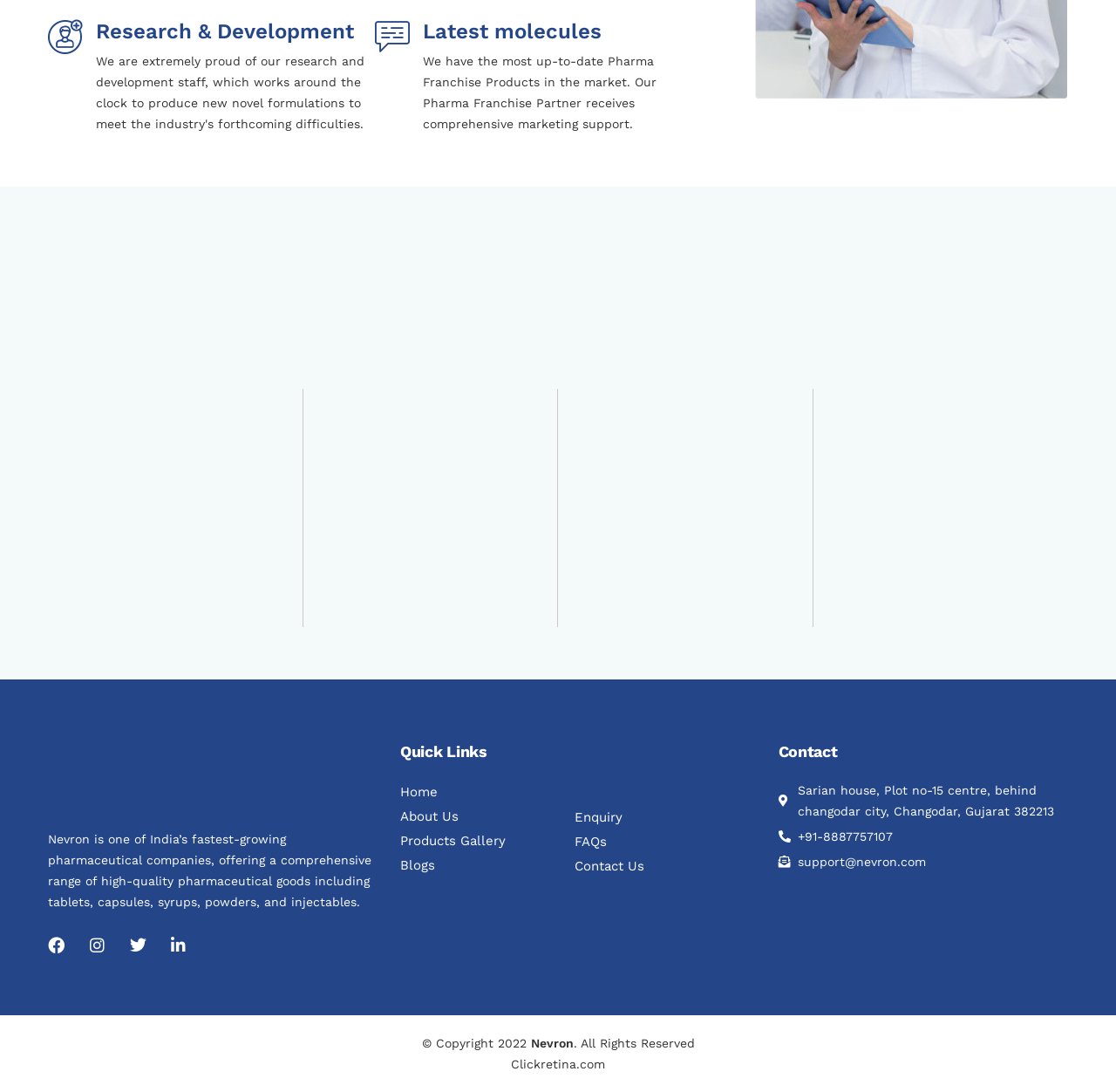Respond to the question below with a single word or phrase:
What is the name of the pharmaceutical company?

Nevron